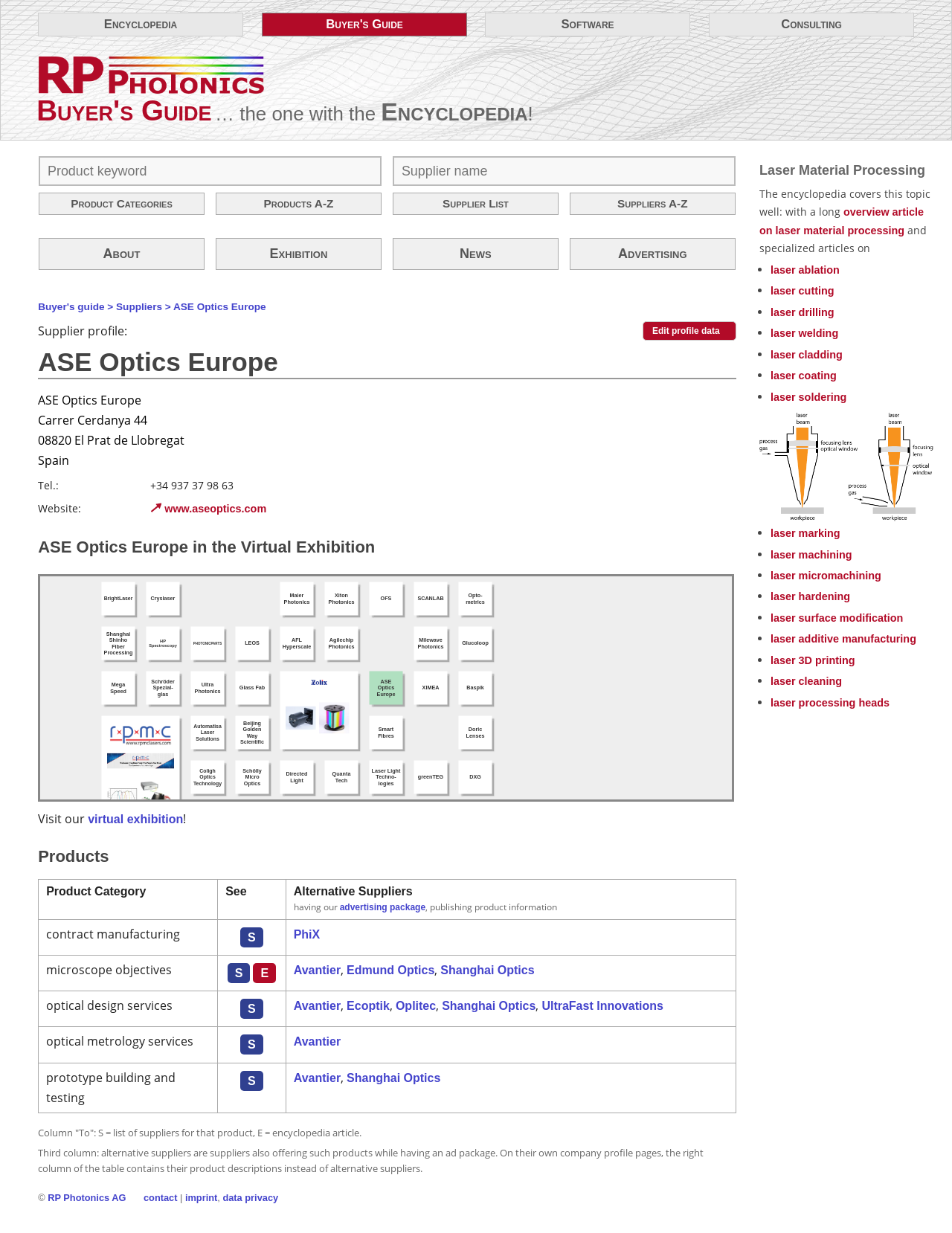What is the name of the supplier profile?
Based on the image, please offer an in-depth response to the question.

The supplier profile name can be found in the heading element with the text 'ASE Optics Europe' which is located at the top of the webpage.